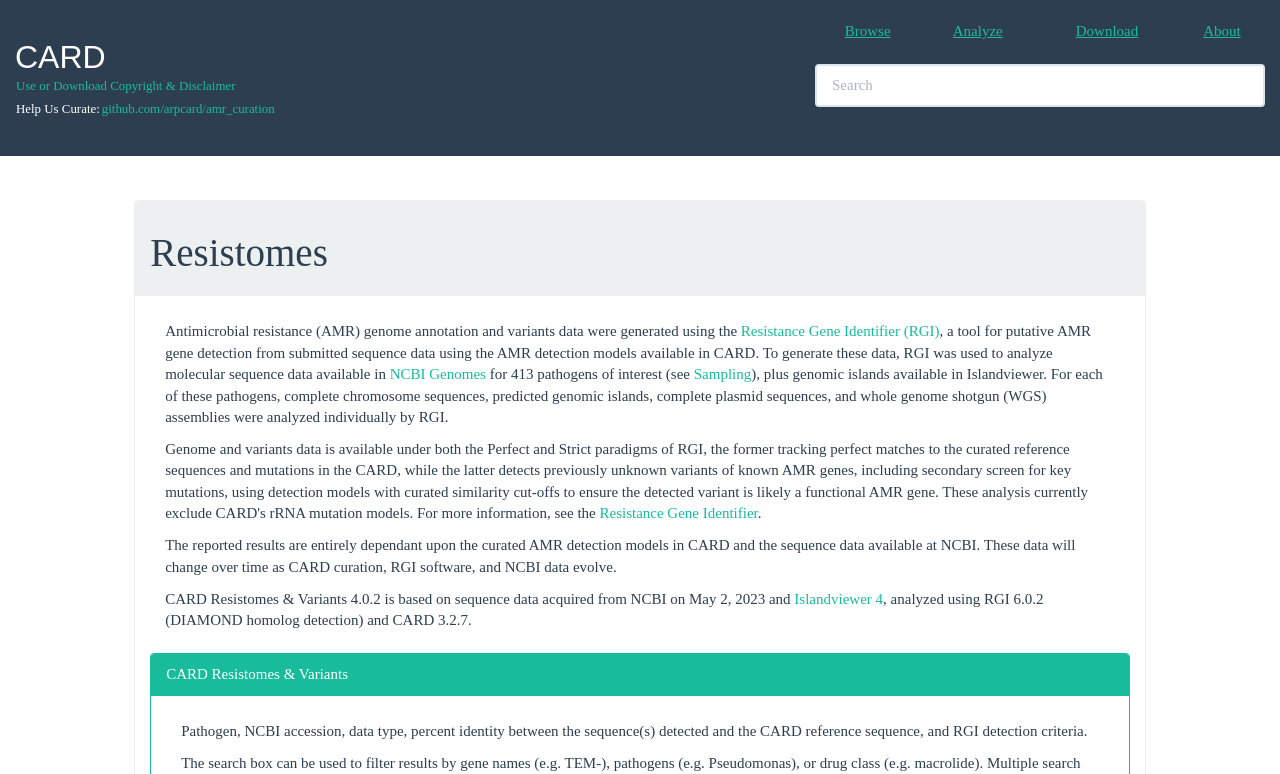How many pathogens of interest were analyzed?
Please give a detailed answer to the question using the information shown in the image.

According to the text on the webpage, 413 pathogens of interest were analyzed using the Resistance Gene Identifier tool, as mentioned in the sentence 'for 413 pathogens of interest (see Sampling)'.